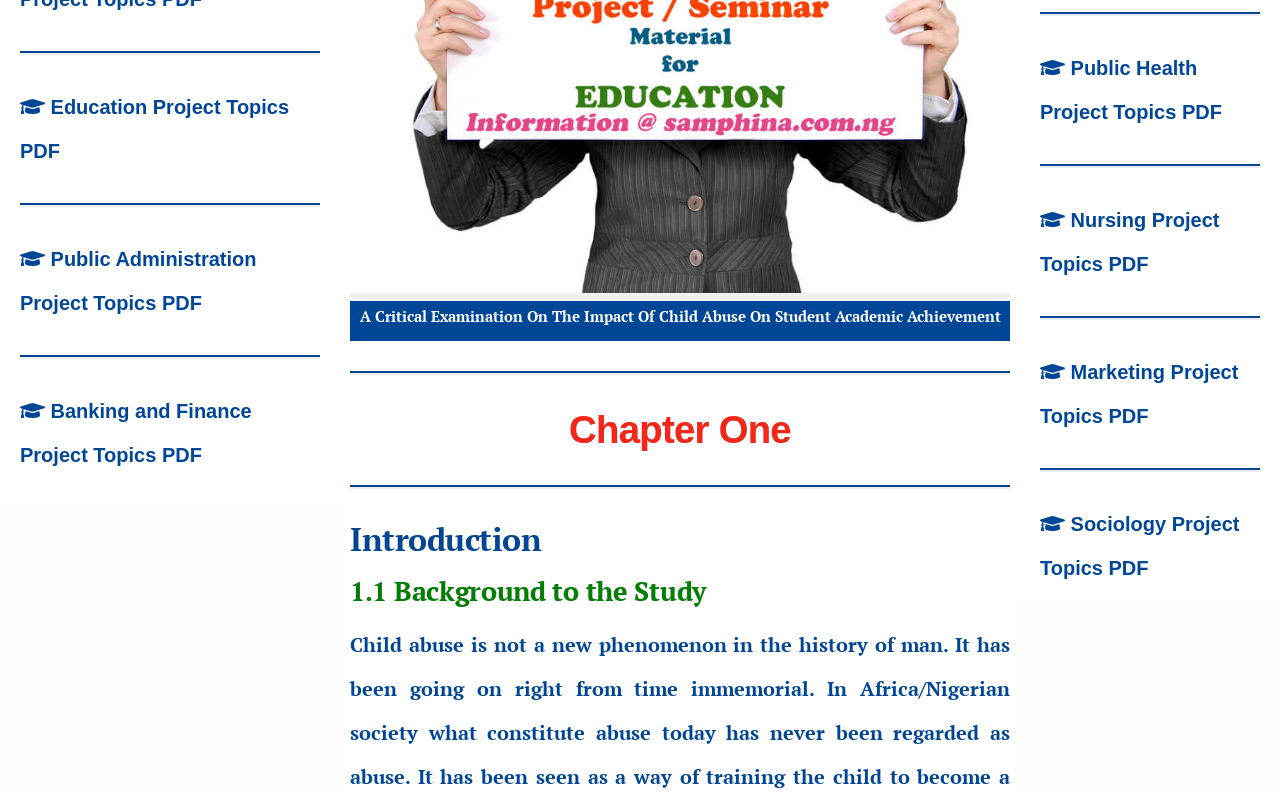Using the given element description, provide the bounding box coordinates (top-left x, top-left y, bottom-right x, bottom-right y) for the corresponding UI element in the screenshot: Public Administration Project Topics PDF

[0.016, 0.313, 0.2, 0.396]